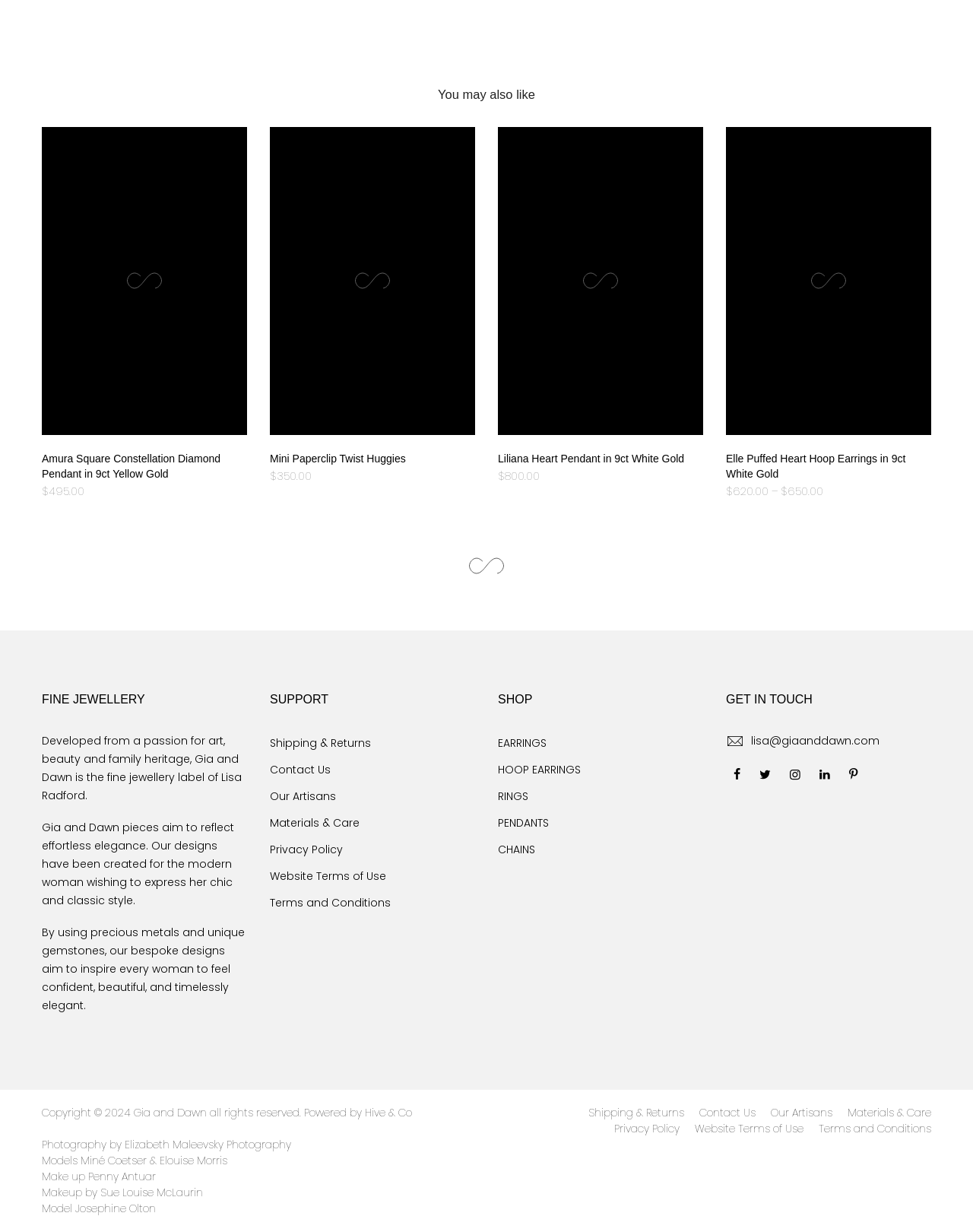Kindly determine the bounding box coordinates of the area that needs to be clicked to fulfill this instruction: "Explore EARRINGS".

[0.512, 0.597, 0.562, 0.609]